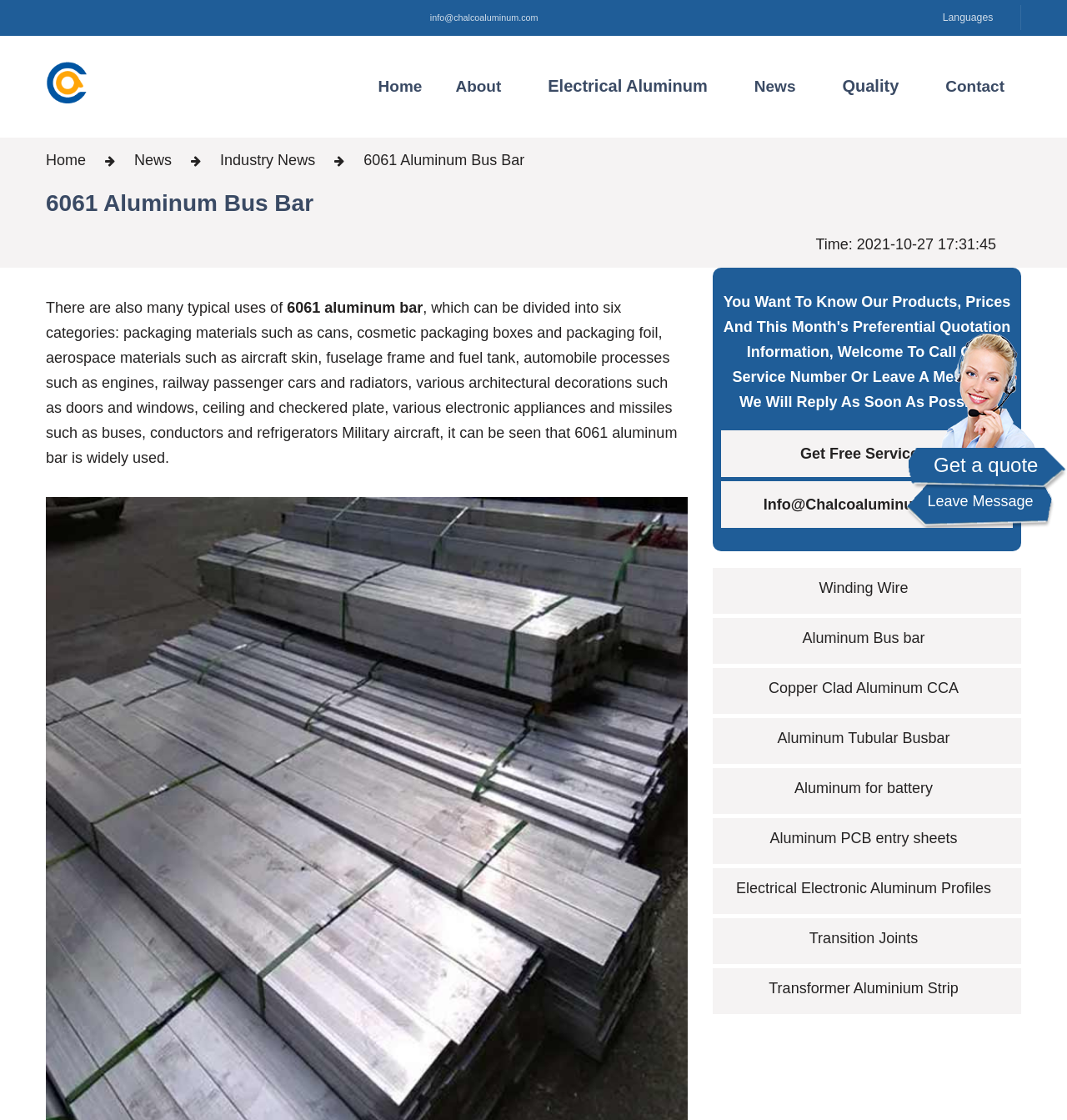From the element description Aluminum Bus bar, predict the bounding box coordinates of the UI element. The coordinates must be specified in the format (top-left x, top-left y, bottom-right x, bottom-right y) and should be within the 0 to 1 range.

[0.752, 0.56, 0.867, 0.58]